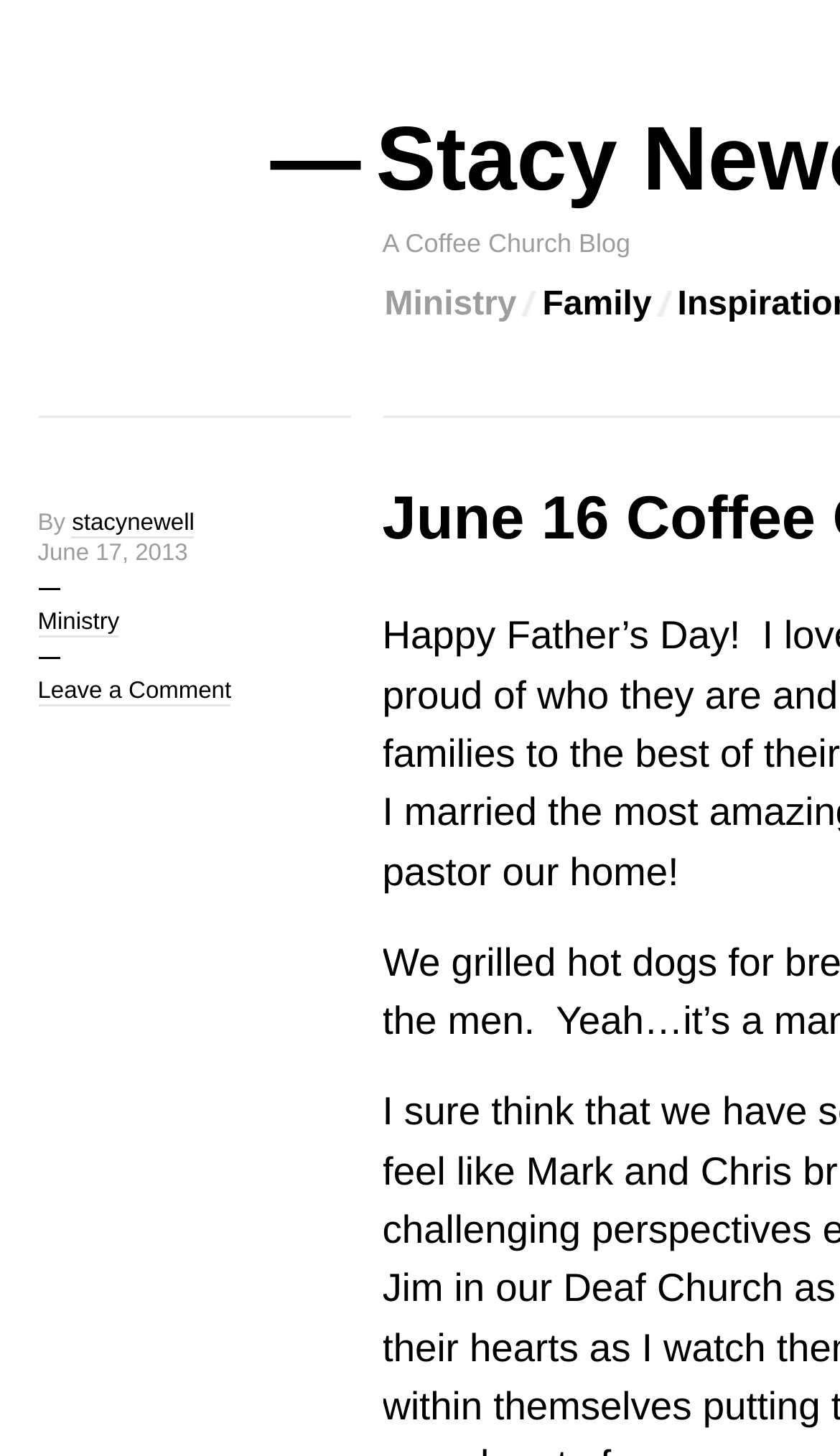What action can users take on the content?
Refer to the image and provide a one-word or short phrase answer.

Leave a Comment